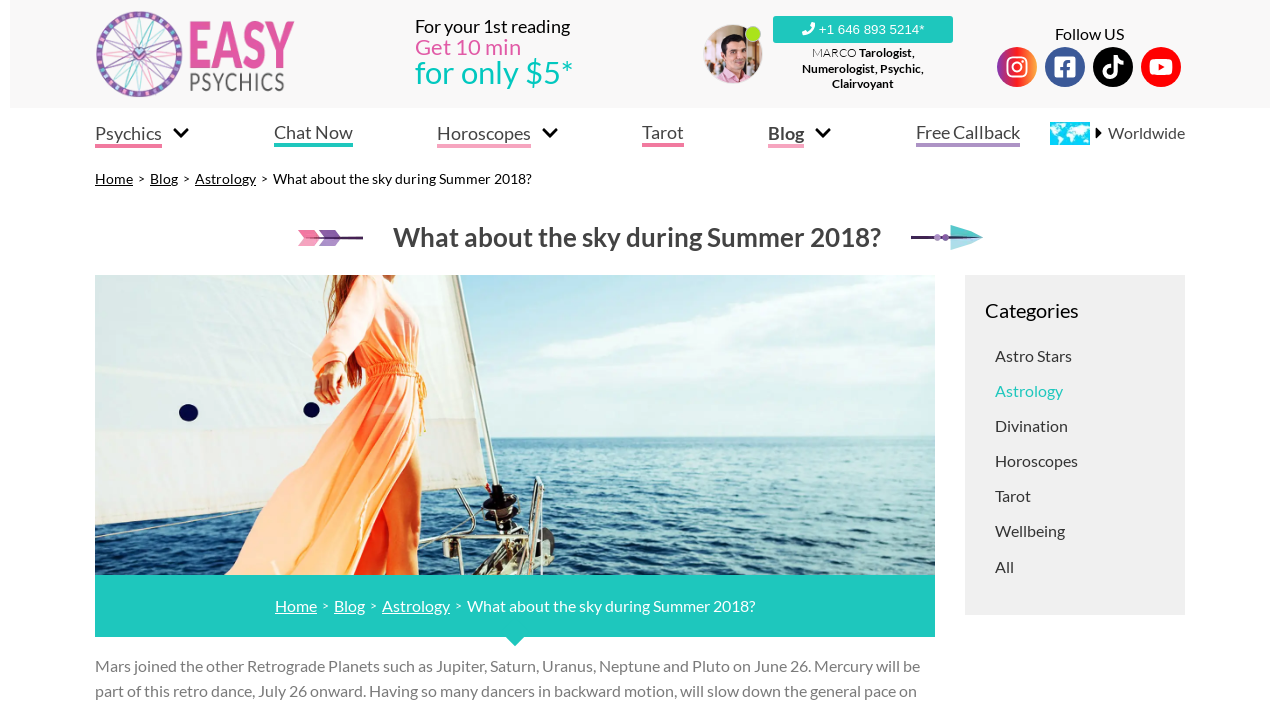Locate the UI element described as follows: "+1 646 893 5214*". Return the bounding box coordinates as four float numbers between 0 and 1 in the order [left, top, right, bottom].

[0.604, 0.023, 0.745, 0.061]